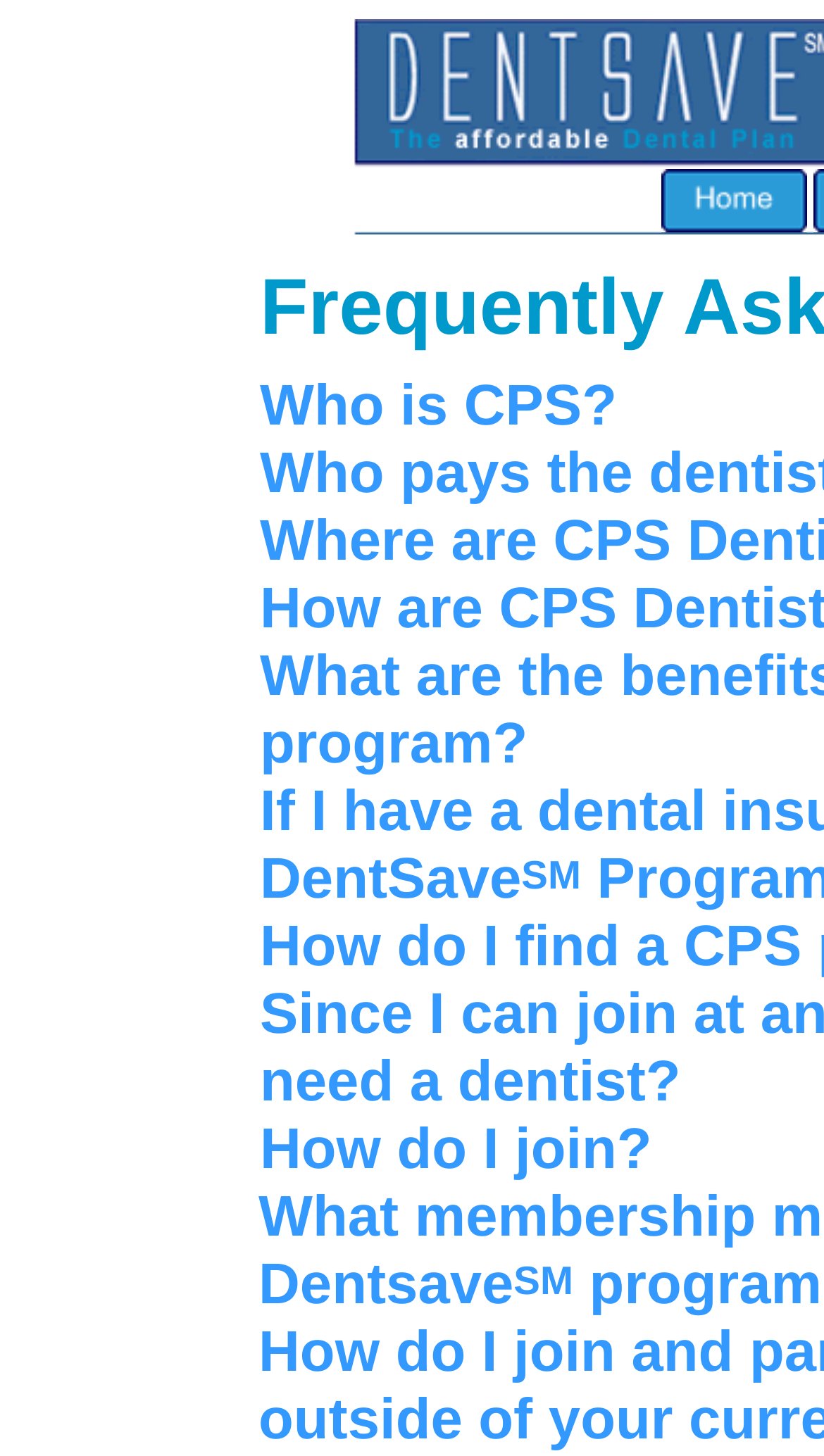Please answer the following question using a single word or phrase: 
What is the topic of the FAQ at the bottom of the page?

How do I join?